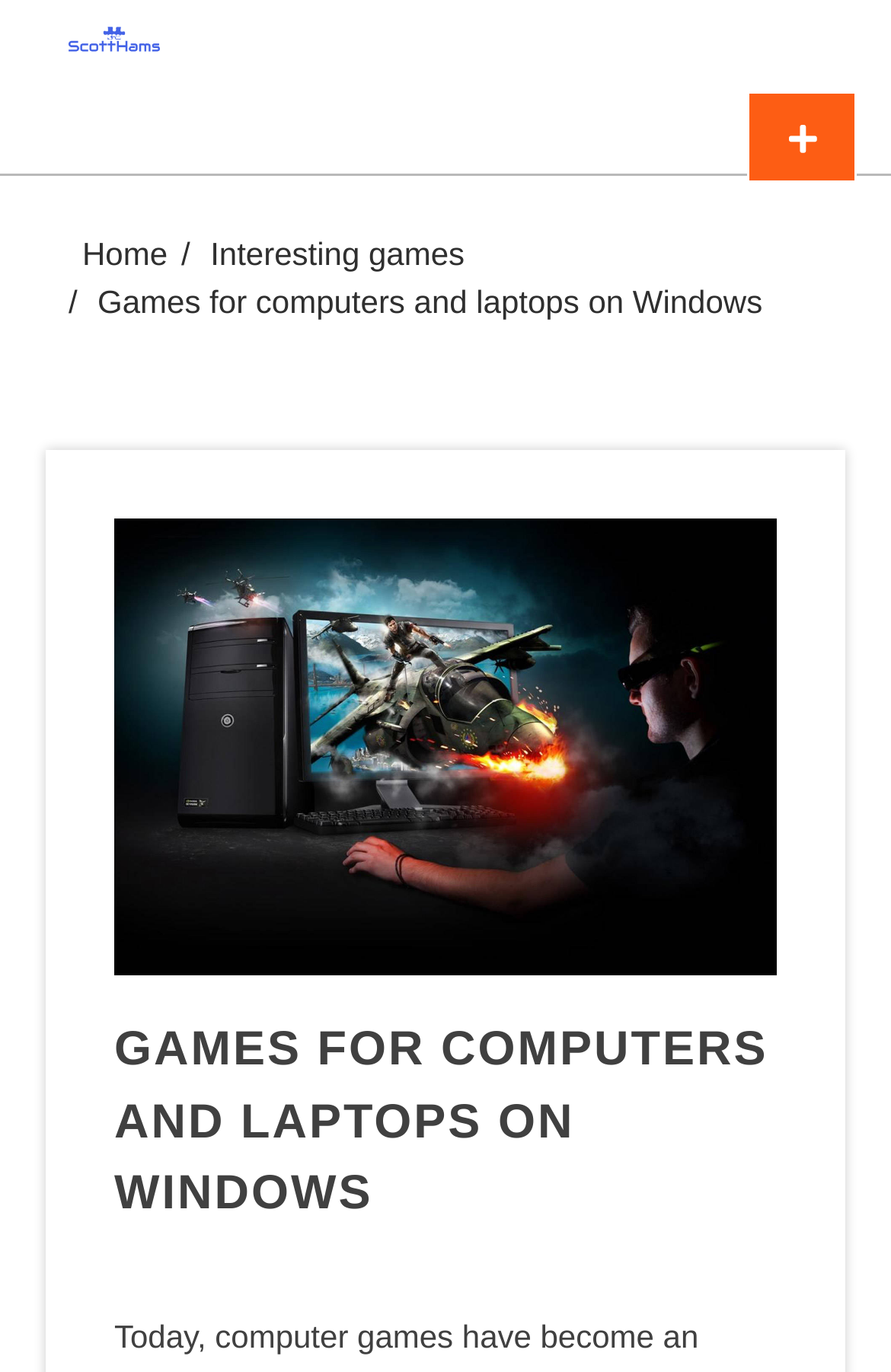Respond to the following question using a concise word or phrase: 
What is the current page about?

Games for computers and laptops on Windows